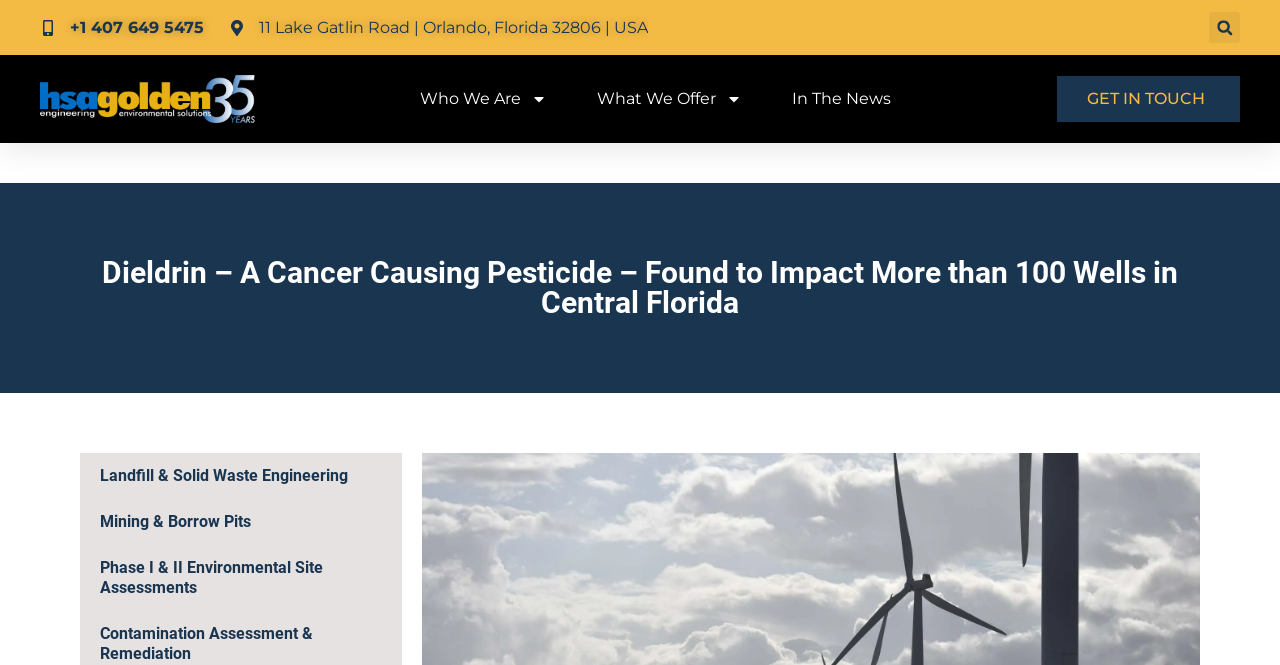Please determine the bounding box coordinates of the area that needs to be clicked to complete this task: 'call the phone number'. The coordinates must be four float numbers between 0 and 1, formatted as [left, top, right, bottom].

[0.031, 0.023, 0.159, 0.059]